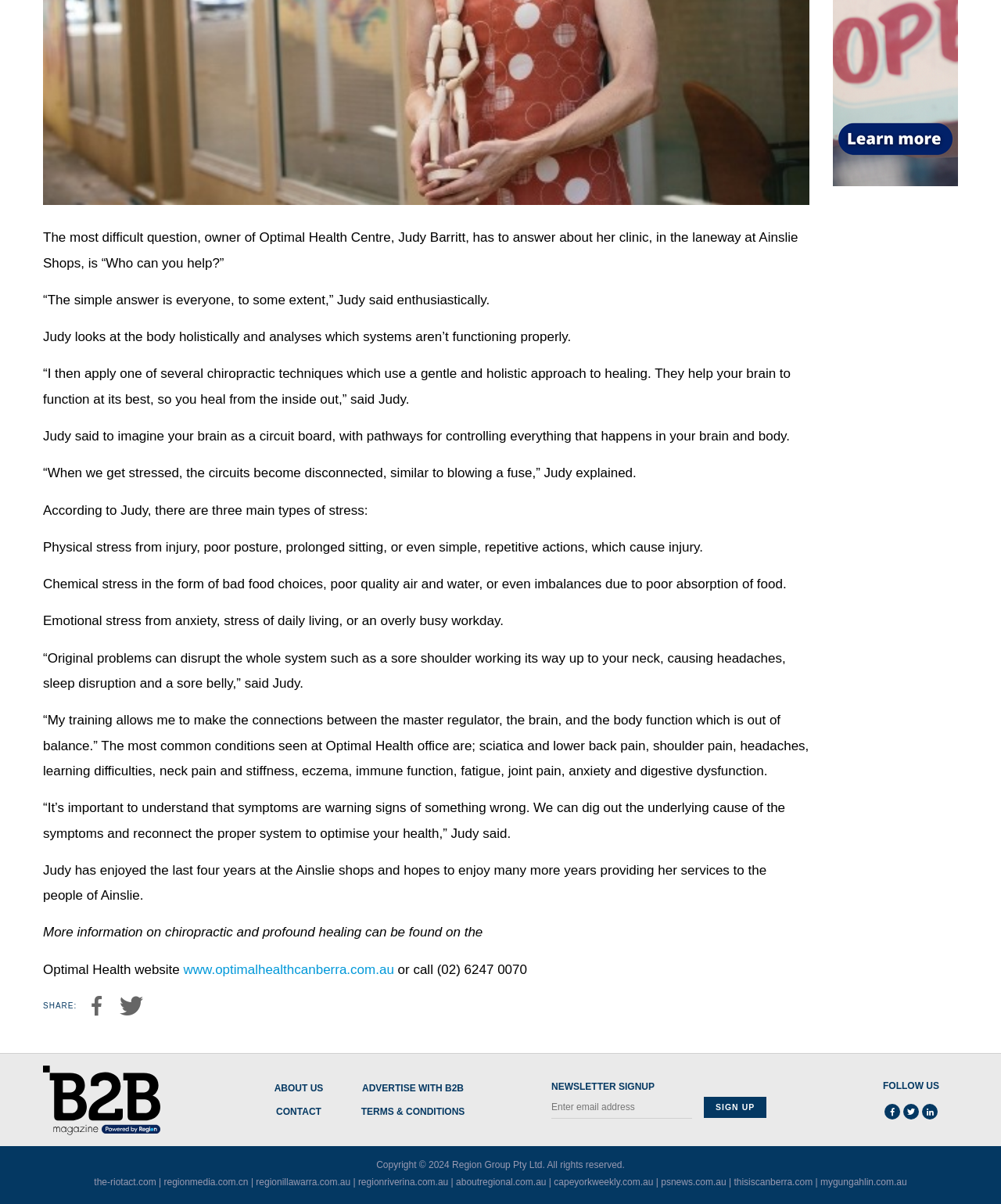Using the provided description: "About Us", find the bounding box coordinates of the corresponding UI element. The output should be four float numbers between 0 and 1, in the format [left, top, right, bottom].

[0.274, 0.9, 0.323, 0.908]